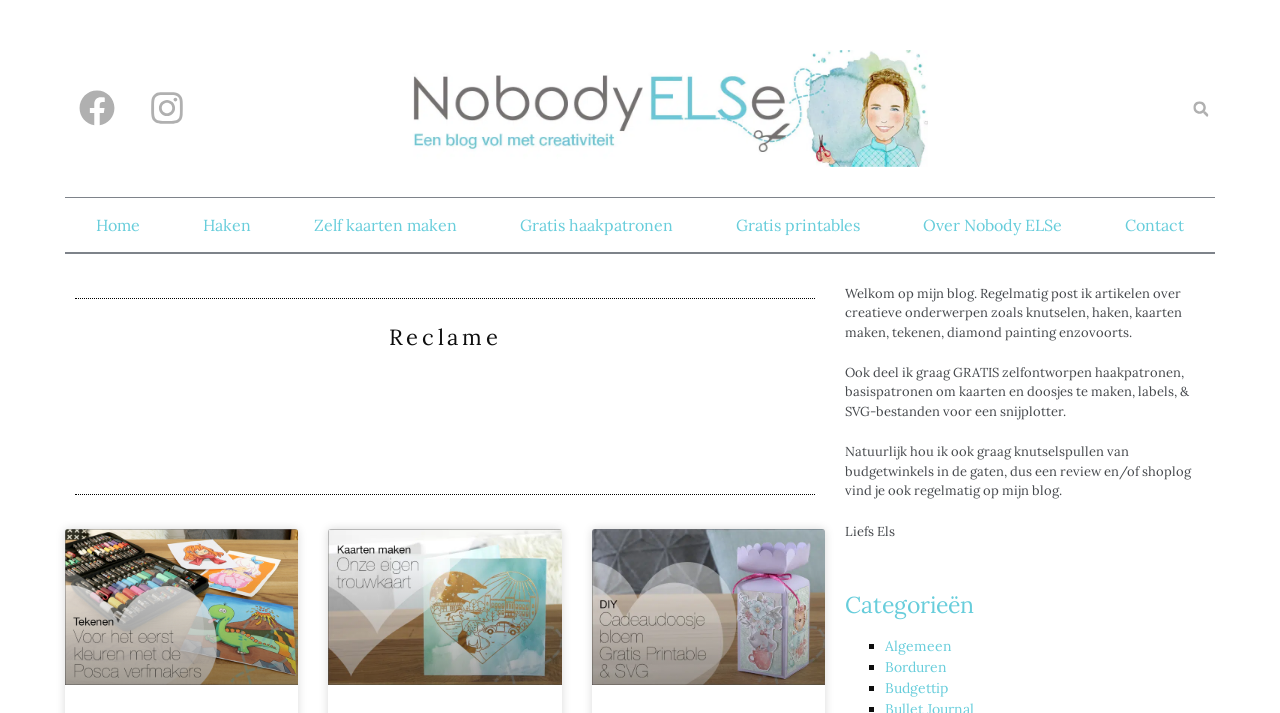Kindly determine the bounding box coordinates for the clickable area to achieve the given instruction: "Visit Facebook page".

[0.051, 0.106, 0.101, 0.197]